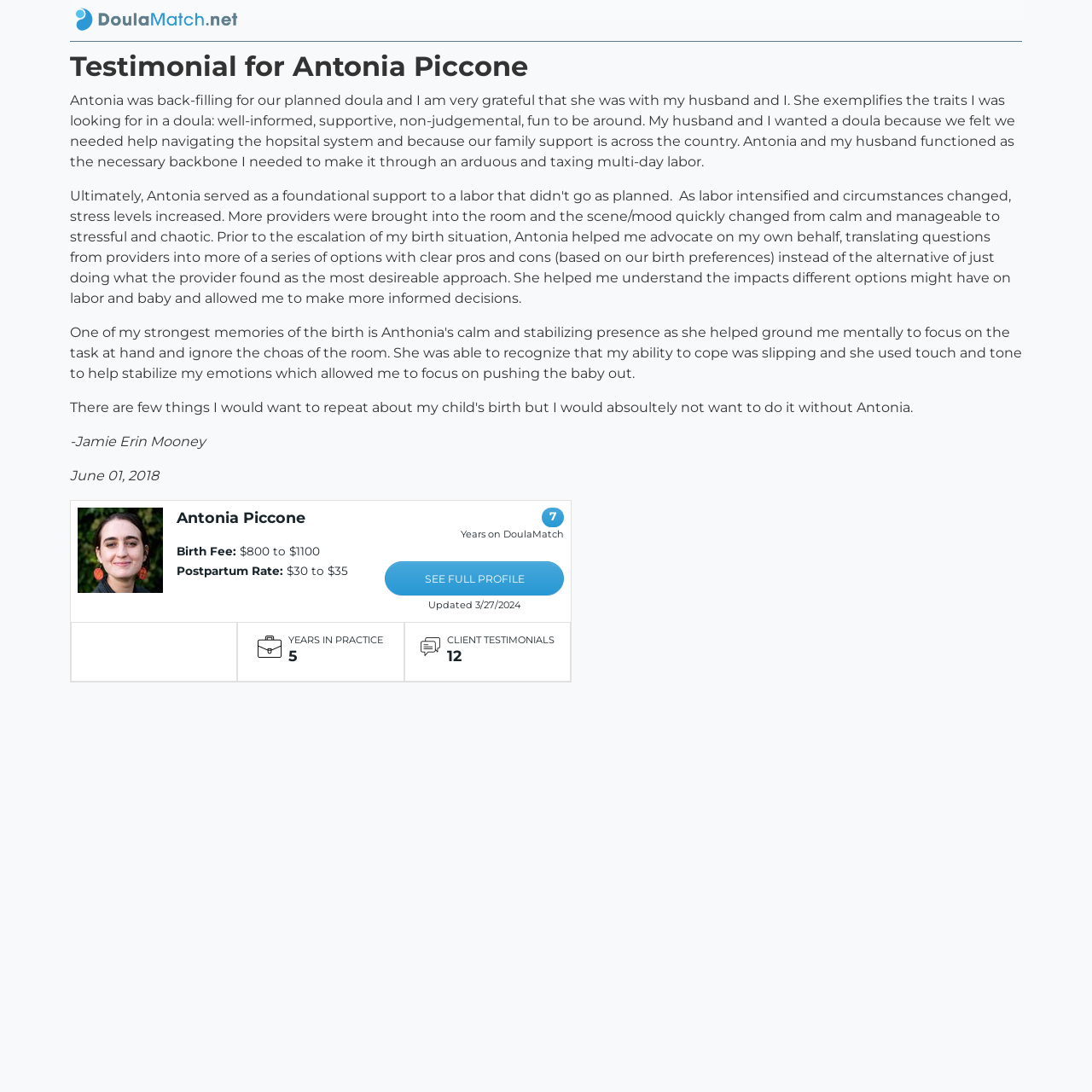Determine the bounding box for the UI element as described: "alt="a photo from Antonia Piccone"". The coordinates should be represented as four float numbers between 0 and 1, formatted as [left, top, right, bottom].

[0.071, 0.495, 0.149, 0.51]